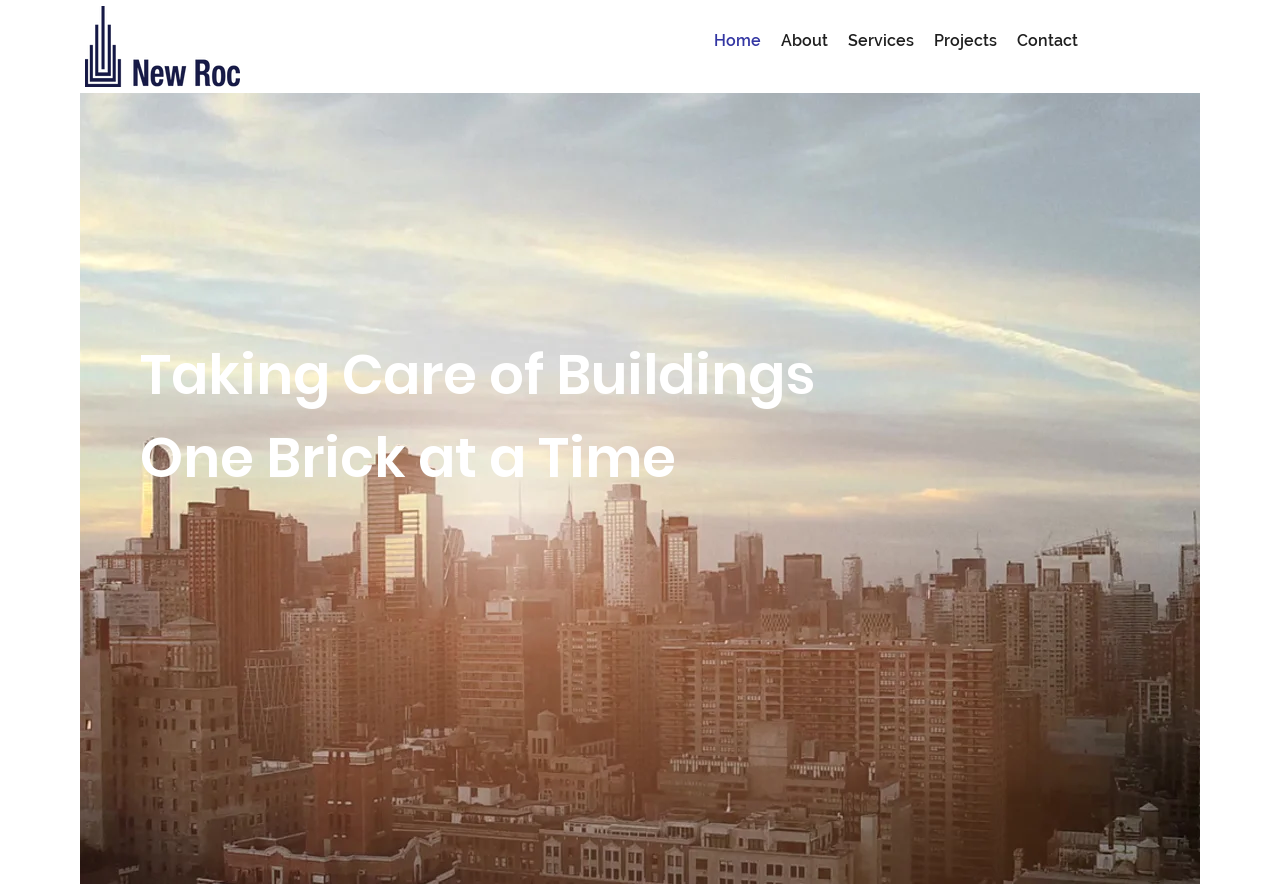Locate and extract the text of the main heading on the webpage.

Taking Care of Buildings
One Brick at a Time